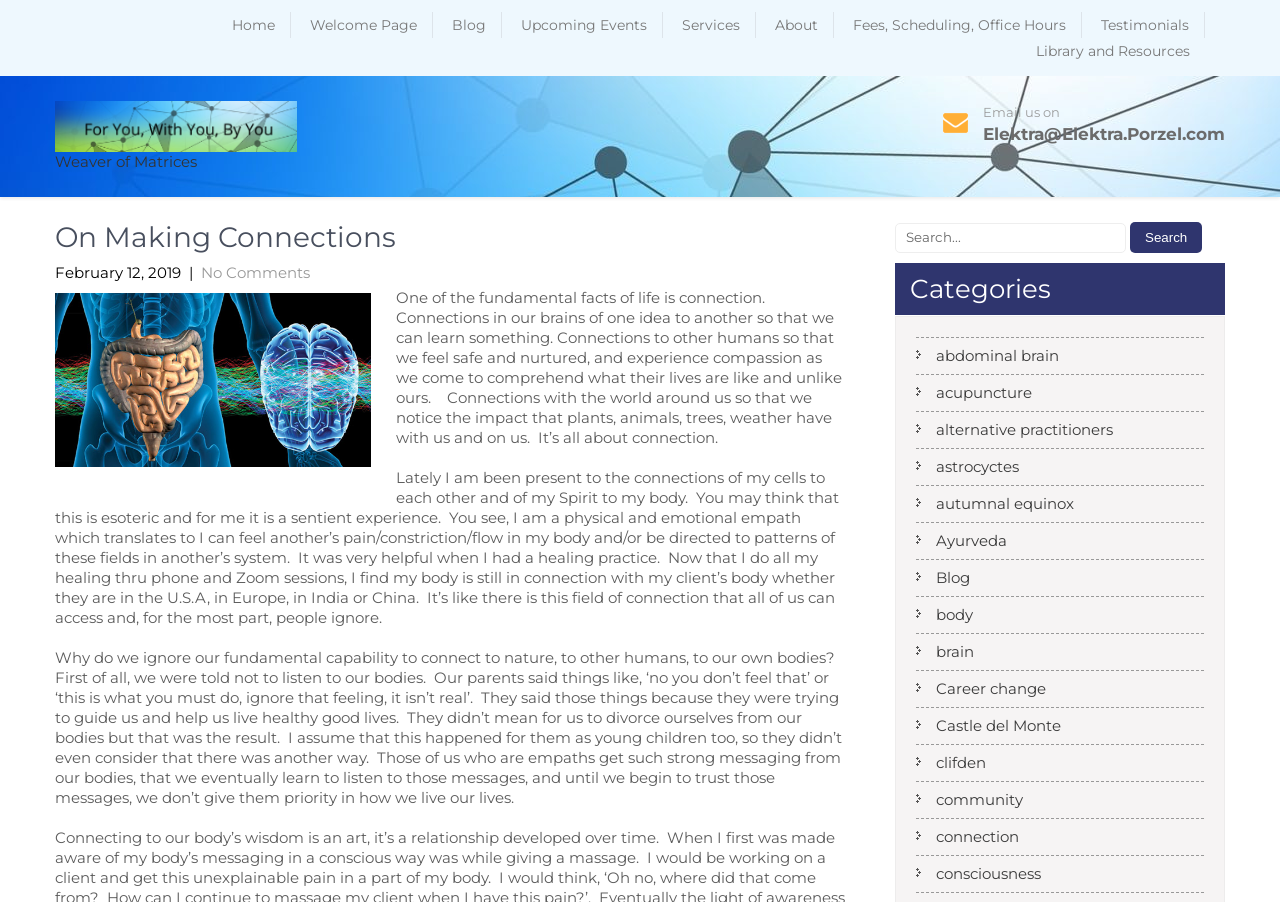Please analyze the image and provide a thorough answer to the question:
How many links are there in the navigation menu?

I counted the number of links in the navigation menu at the top of the webpage, which includes 'Home', 'Welcome Page', 'Blog', 'Upcoming Events', 'Services', 'About', and 'Fees, Scheduling, Office Hours'.